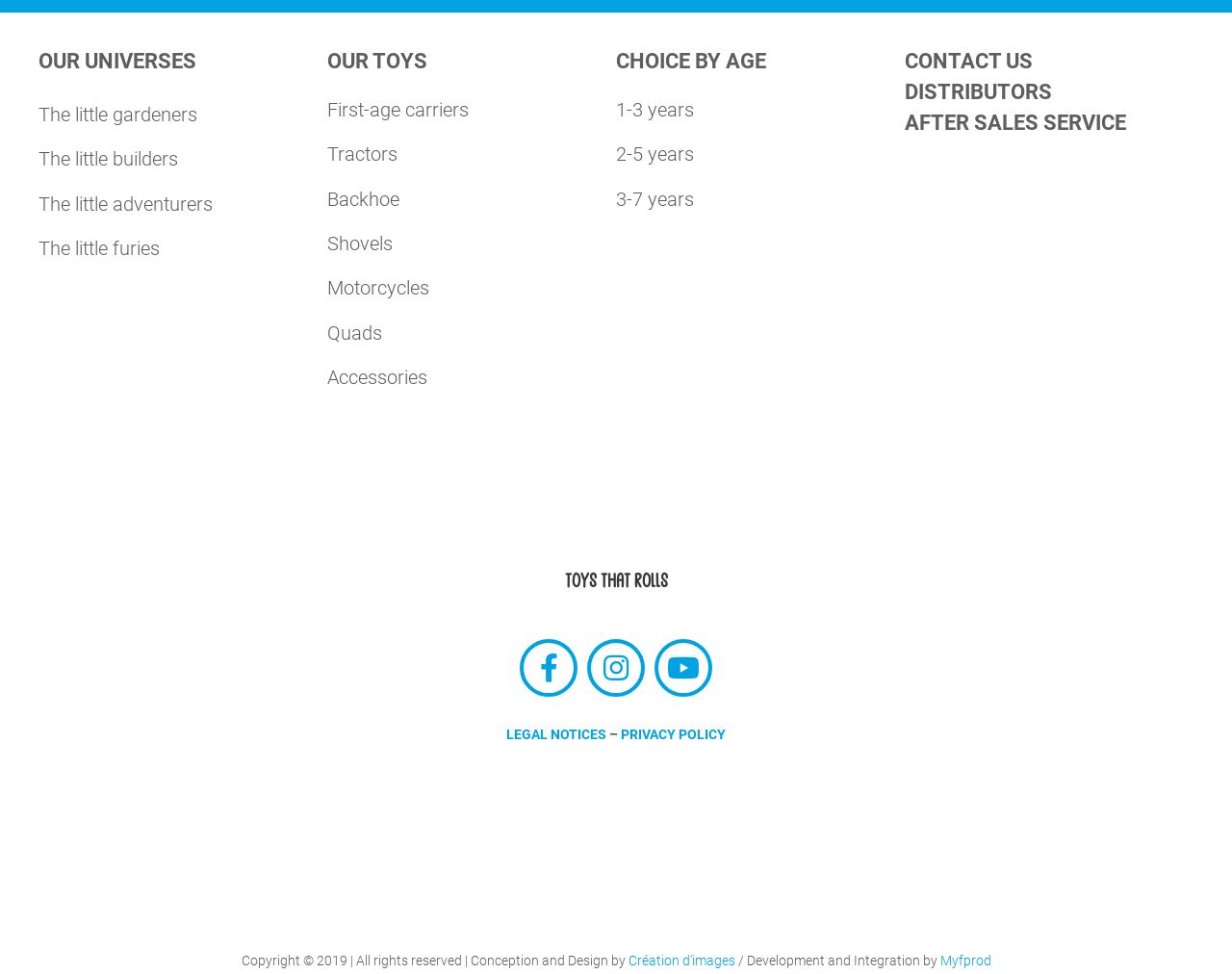Find the UI element described as: "Youtube" and predict its bounding box coordinates. Ensure the coordinates are four float numbers between 0 and 1, [left, top, right, bottom].

[0.531, 0.656, 0.578, 0.716]